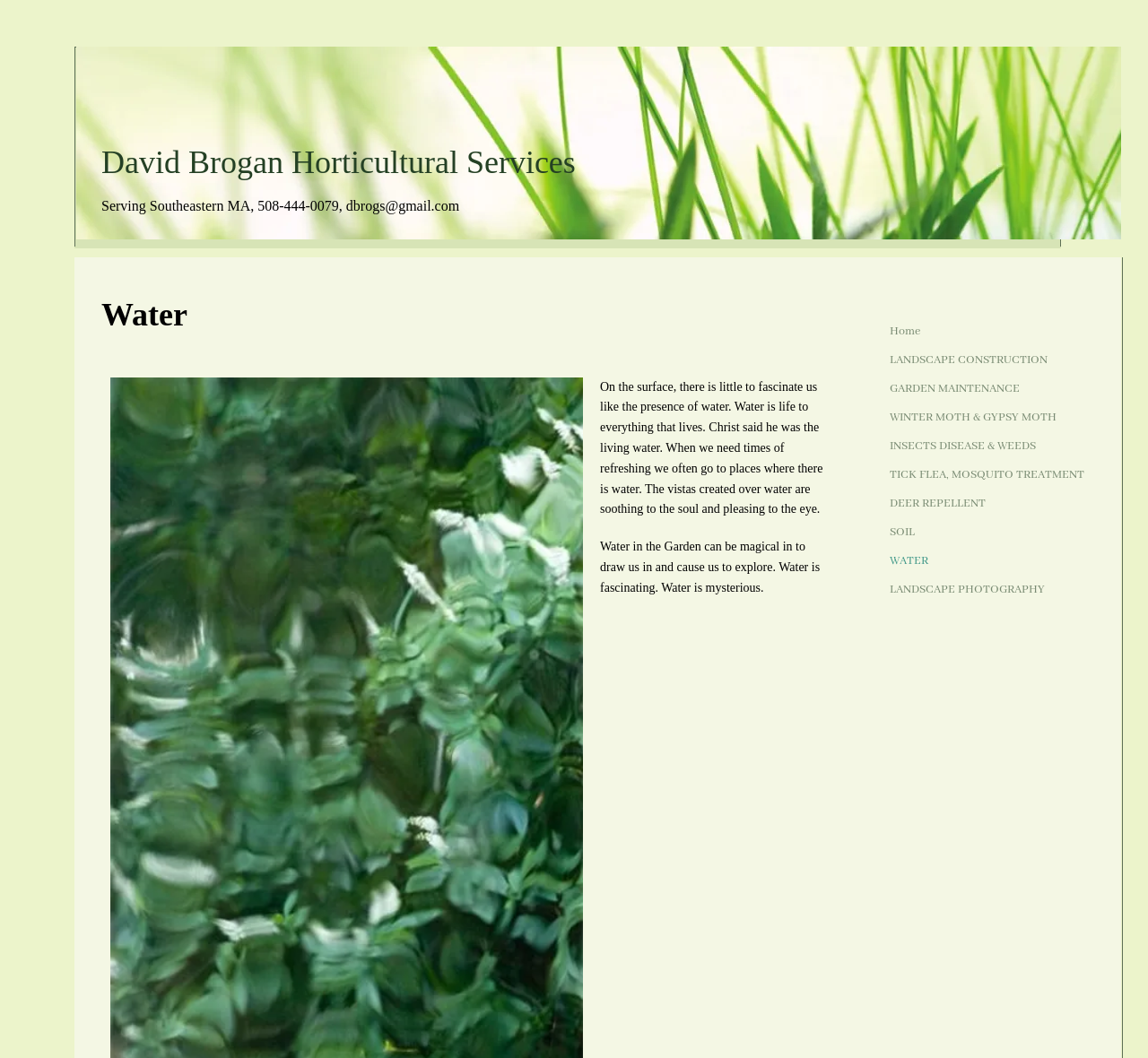Examine the screenshot and answer the question in as much detail as possible: What is the theme of the text about water?

The text describes water as 'life to everything that lives' and mentions its ability to fascinate and soothe. It also talks about water's presence in gardens and its mysterious nature.